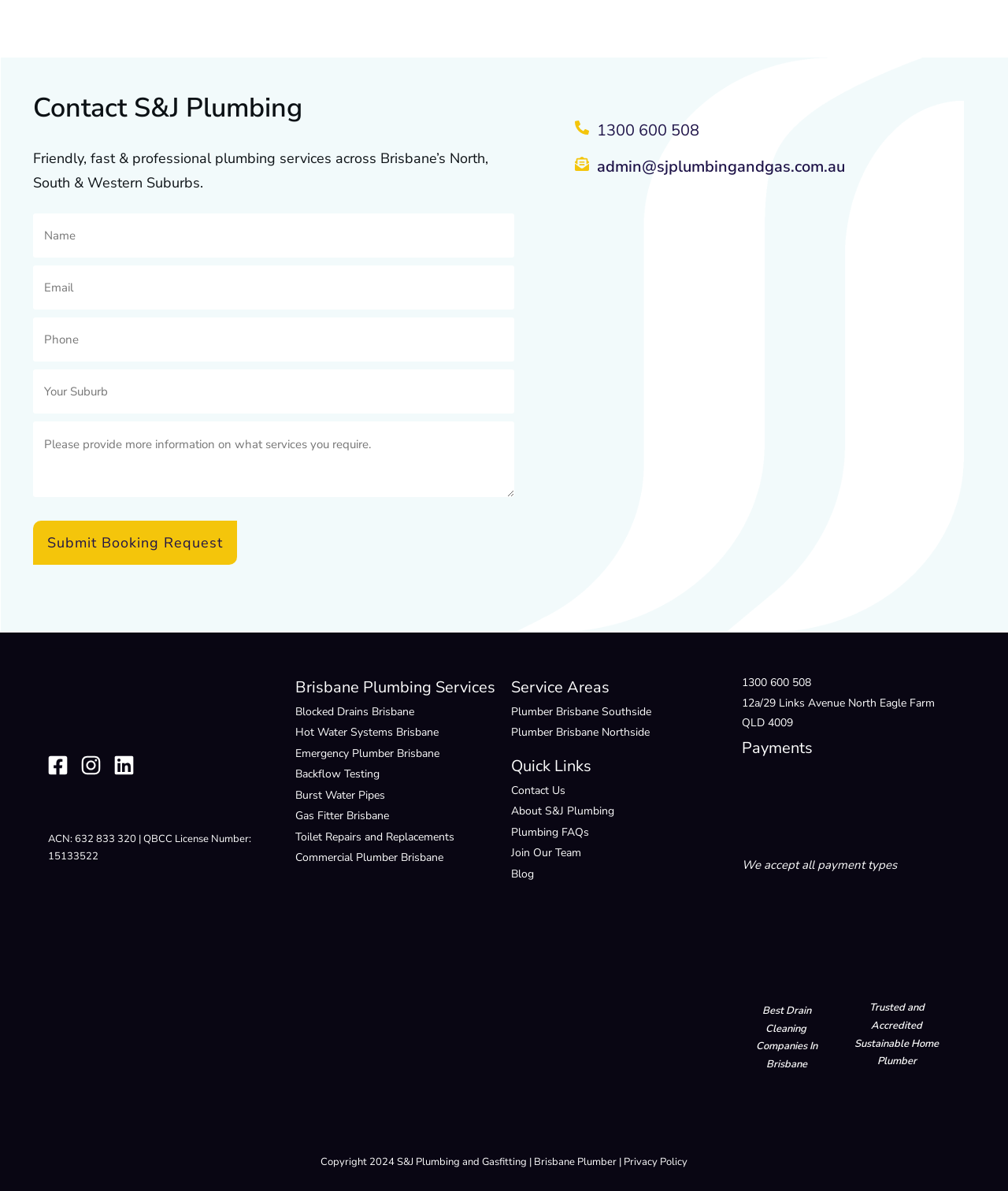Using the element description provided, determine the bounding box coordinates in the format (top-left x, top-left y, bottom-right x, bottom-right y). Ensure that all values are floating point numbers between 0 and 1. Element description: Privacy Statement |

None